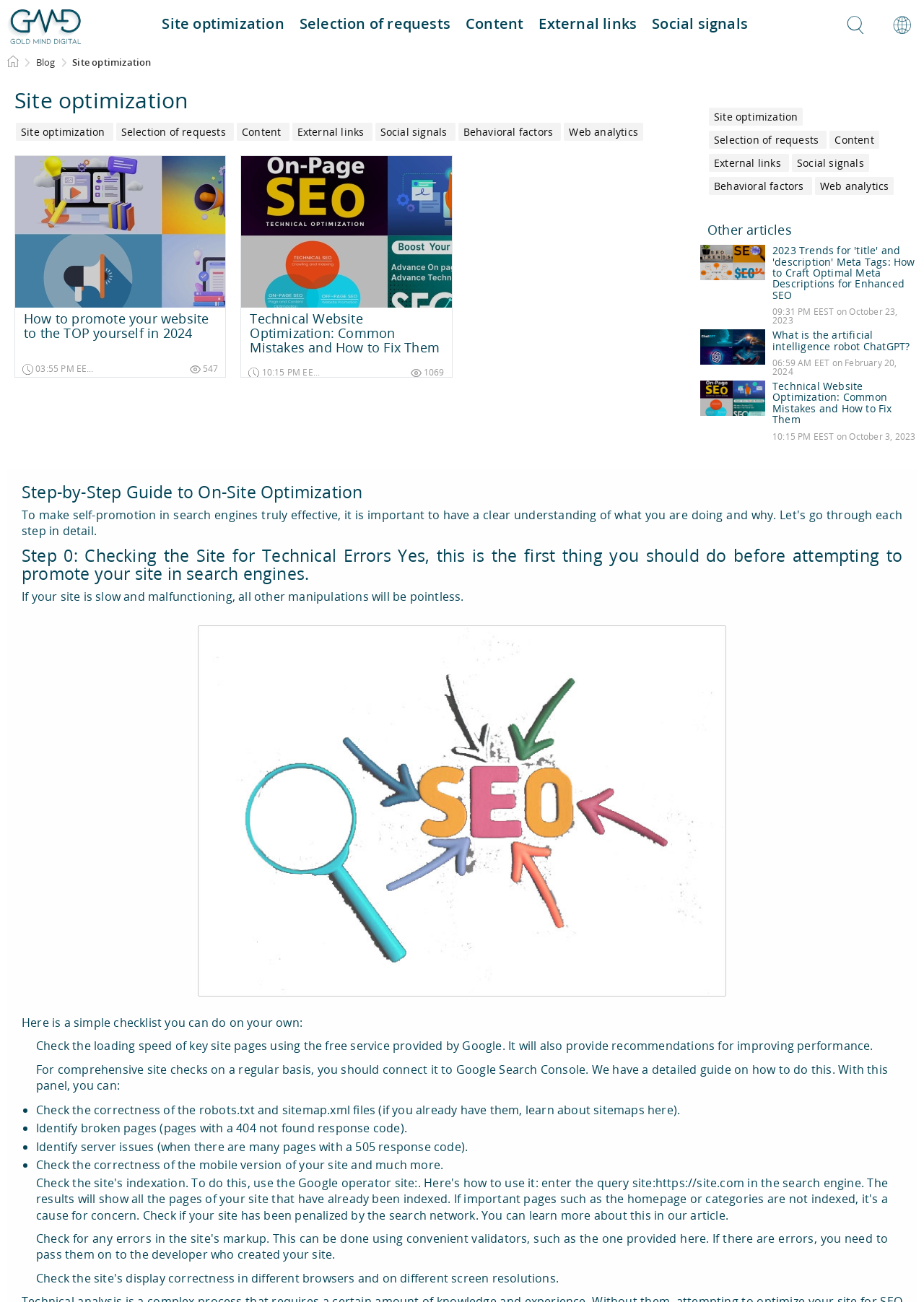Refer to the image and answer the question with as much detail as possible: What is the recommended tool for checking the loading speed of key site pages?

The recommended tool for checking the loading speed of key site pages is Google's free service, as mentioned in the text 'Check the loading speed of key site pages using the free service provided by Google.' This service also provides recommendations for improving performance.